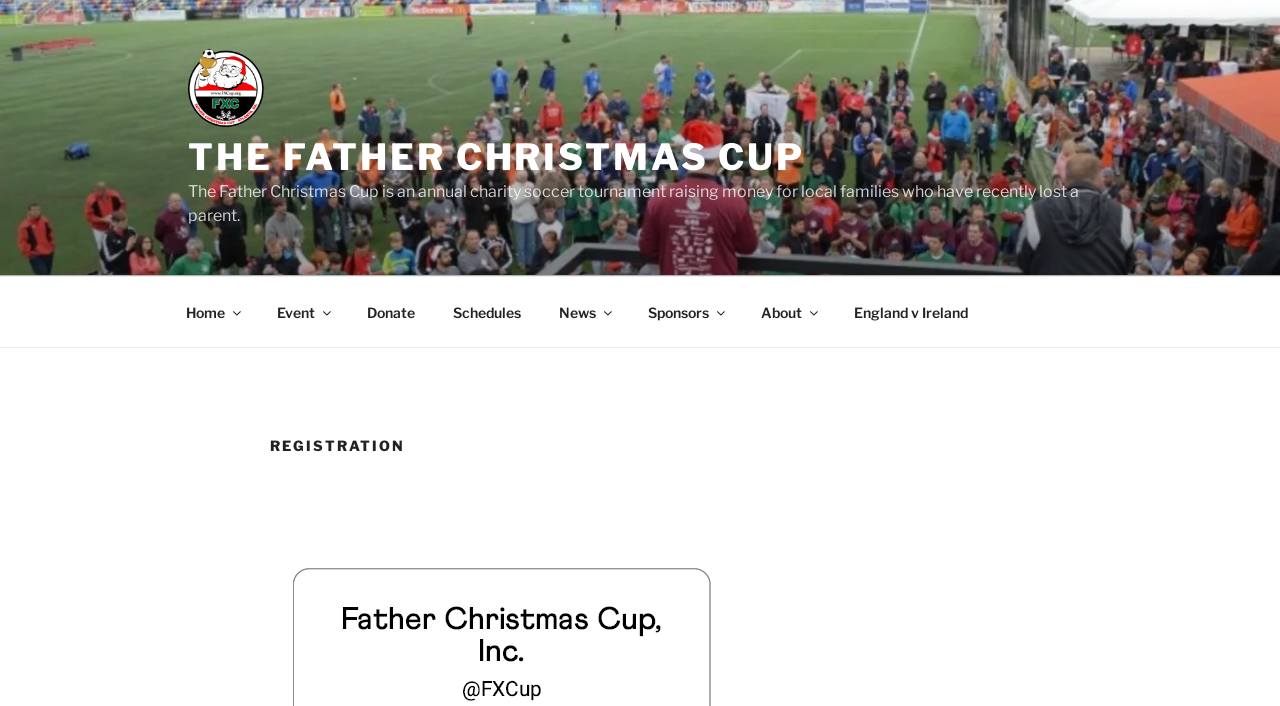Please locate the bounding box coordinates of the element's region that needs to be clicked to follow the instruction: "View the schedules of the charity tournament". The bounding box coordinates should be provided as four float numbers between 0 and 1, i.e., [left, top, right, bottom].

[0.34, 0.407, 0.42, 0.477]